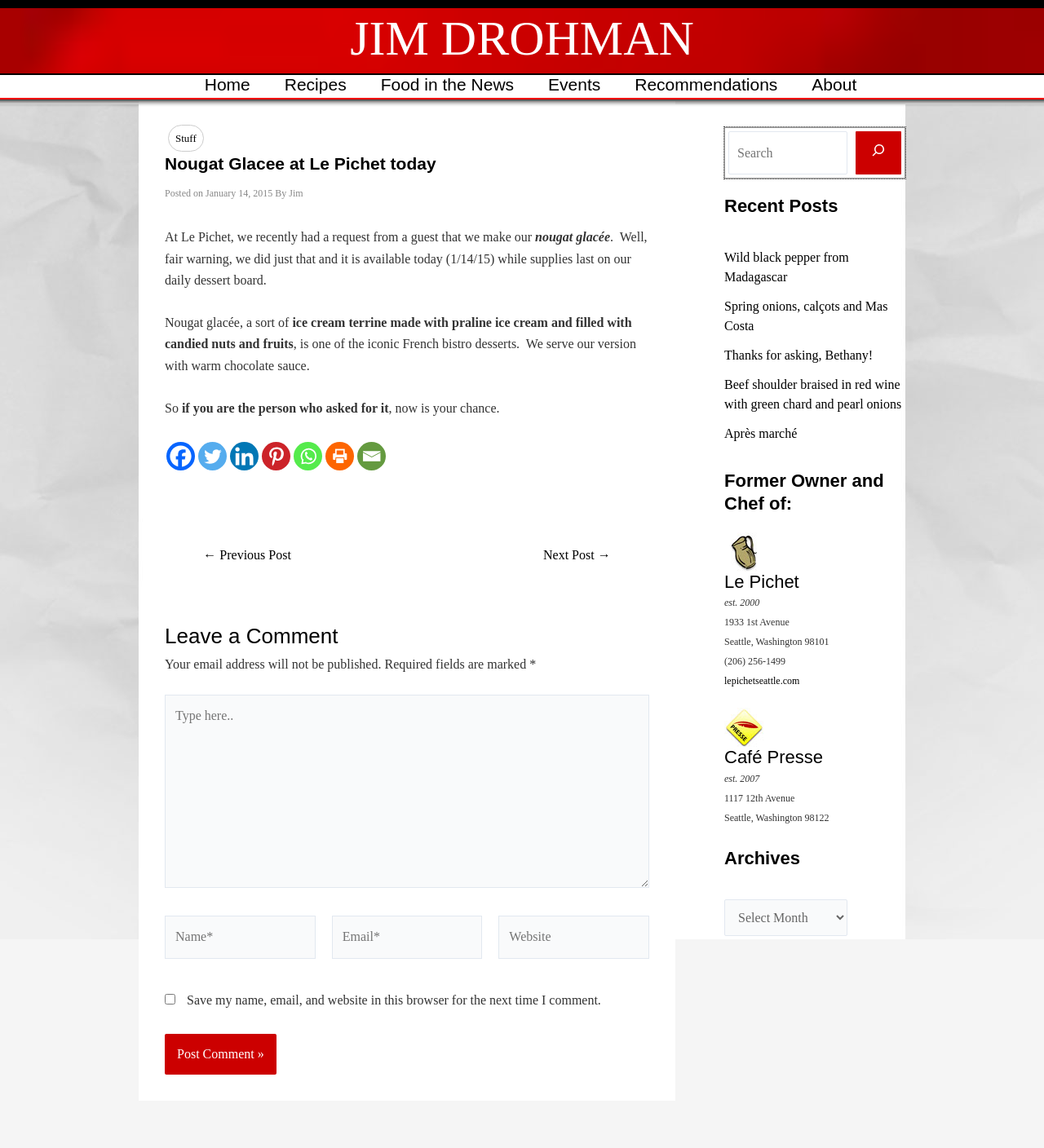Highlight the bounding box coordinates of the element you need to click to perform the following instruction: "Click on the 'Post Comment' button."

[0.158, 0.901, 0.265, 0.936]